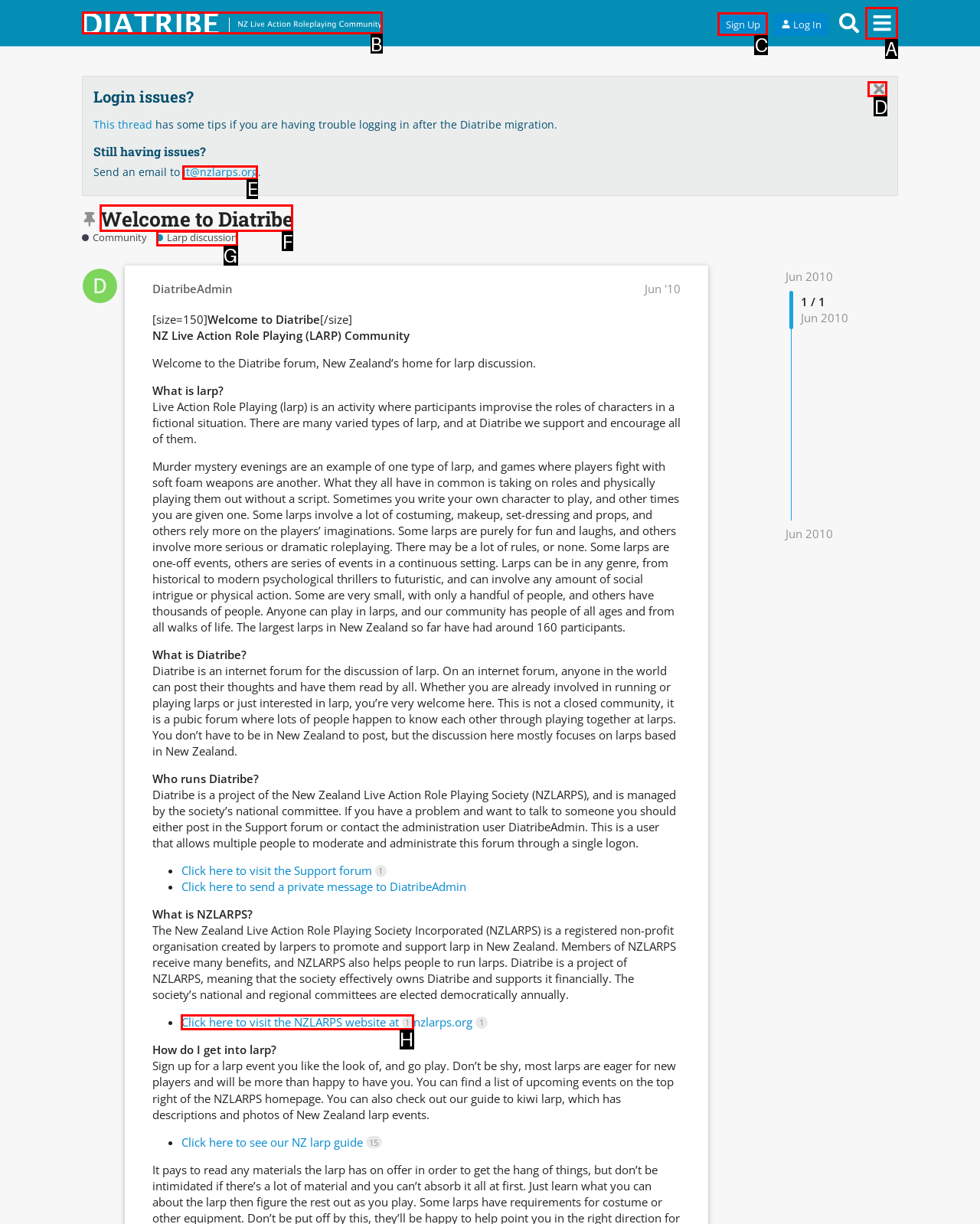Determine which letter corresponds to the UI element to click for this task: Go to another topic list or category
Respond with the letter from the available options.

A